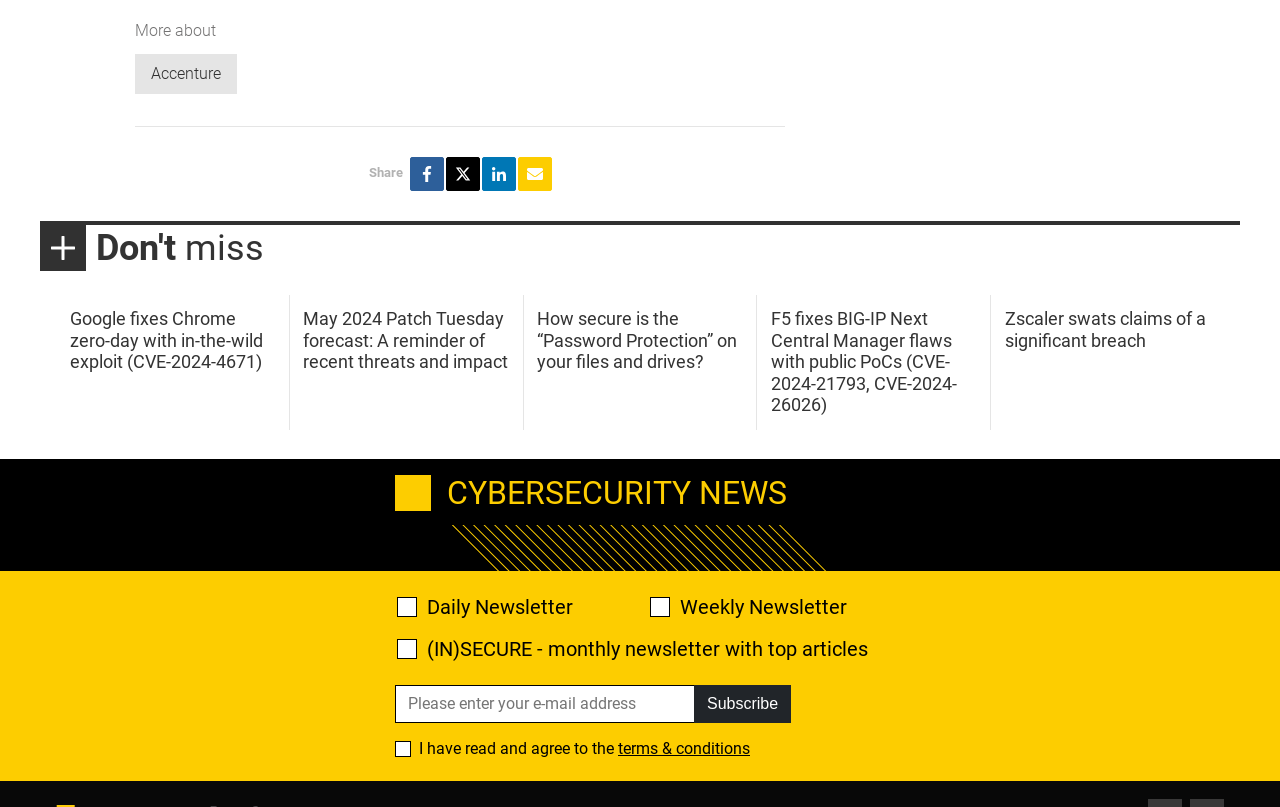Locate and provide the bounding box coordinates for the HTML element that matches this description: "Sample Page".

None